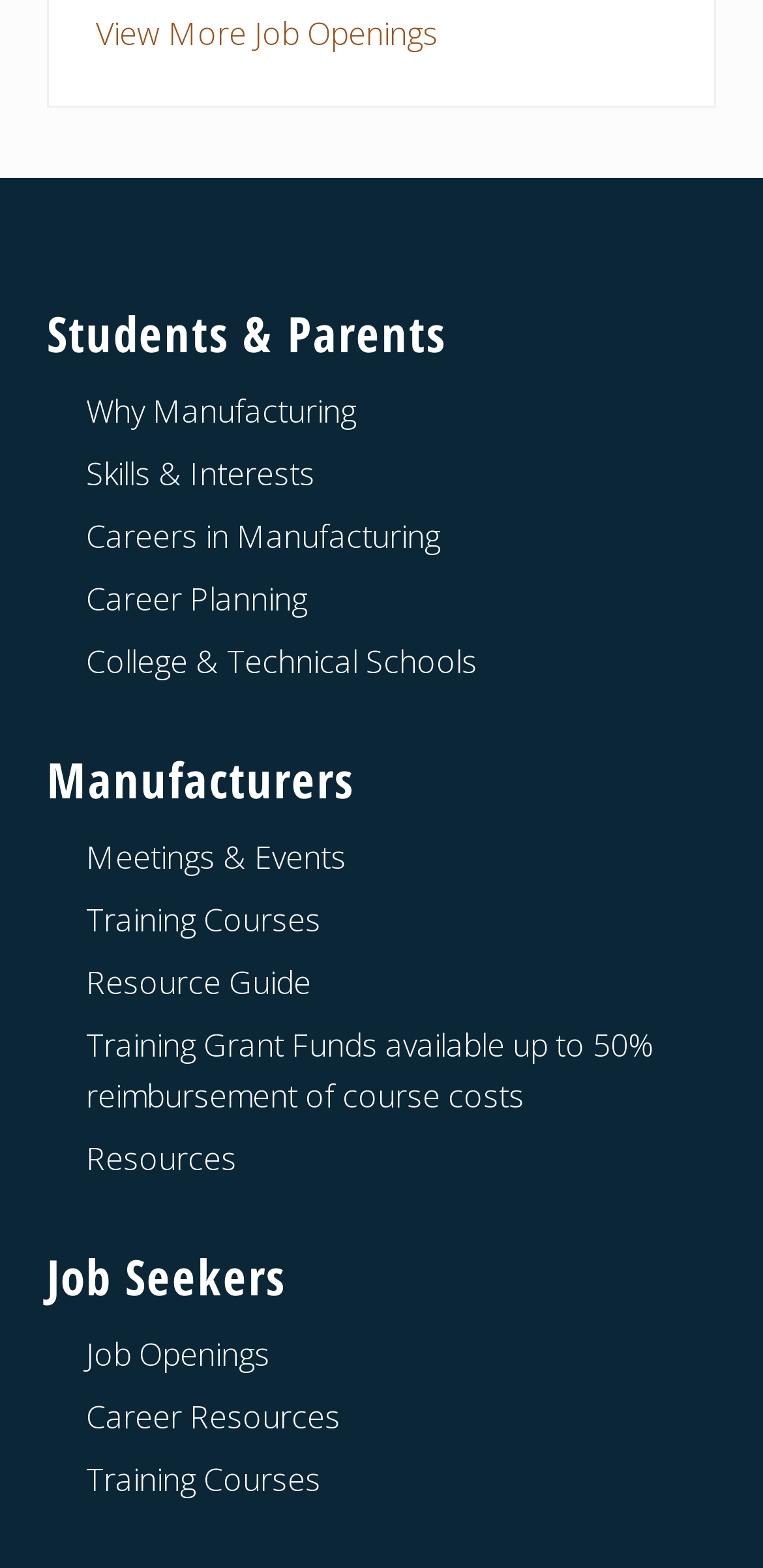Please identify the bounding box coordinates of the element's region that I should click in order to complete the following instruction: "Discover why manufacturing". The bounding box coordinates consist of four float numbers between 0 and 1, i.e., [left, top, right, bottom].

[0.113, 0.249, 0.467, 0.276]